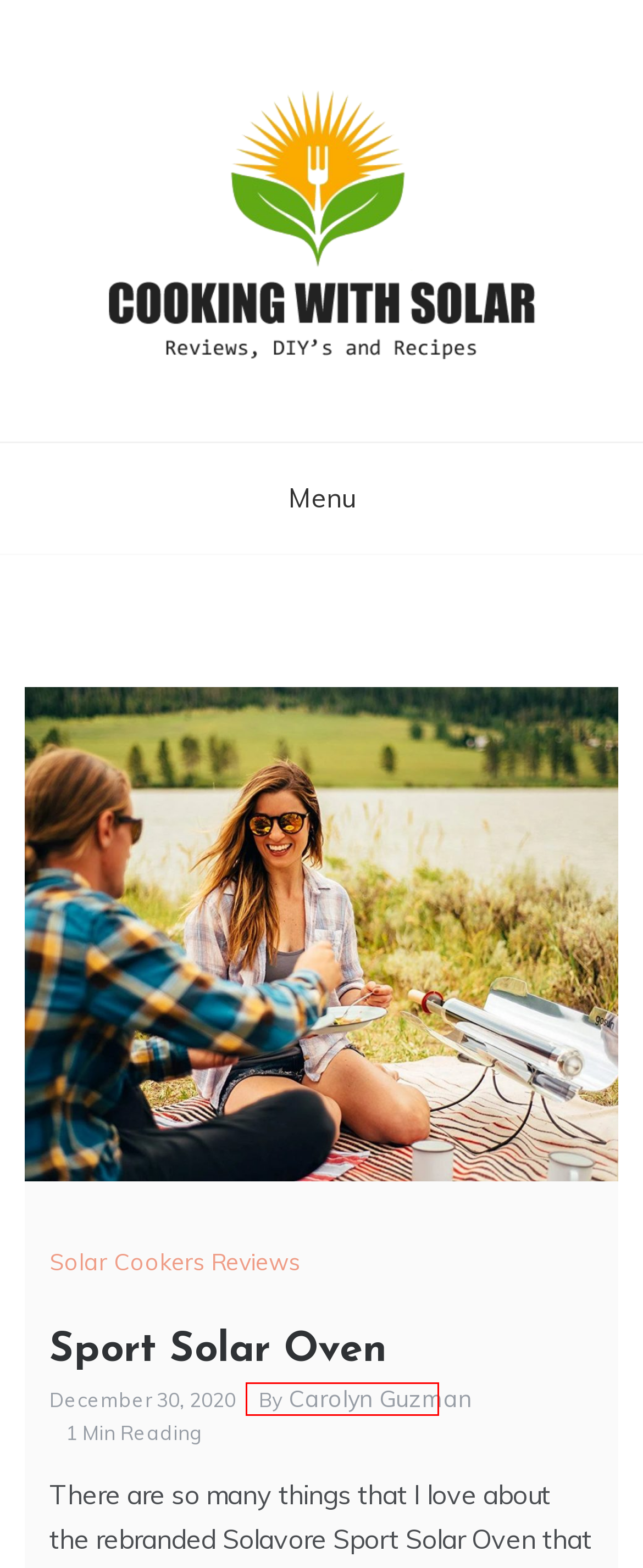You are provided a screenshot of a webpage featuring a red bounding box around a UI element. Choose the webpage description that most accurately represents the new webpage after clicking the element within the red bounding box. Here are the candidates:
A. No Meat Chili – Cooking with Solar
B. Solar Cookers Reviews – Cooking with Solar
C. Sport Solar Oven – Cooking with Solar
D. Build Your Own – Cooking with Solar
E. Fresh Salsa – Cooking with Solar
F. All Season Solar Cooker – Cooking with Solar
G. How to Make a Pizza Box Solar Oven? – Cooking with Solar
H. Carolyn Guzman – Cooking with Solar

H